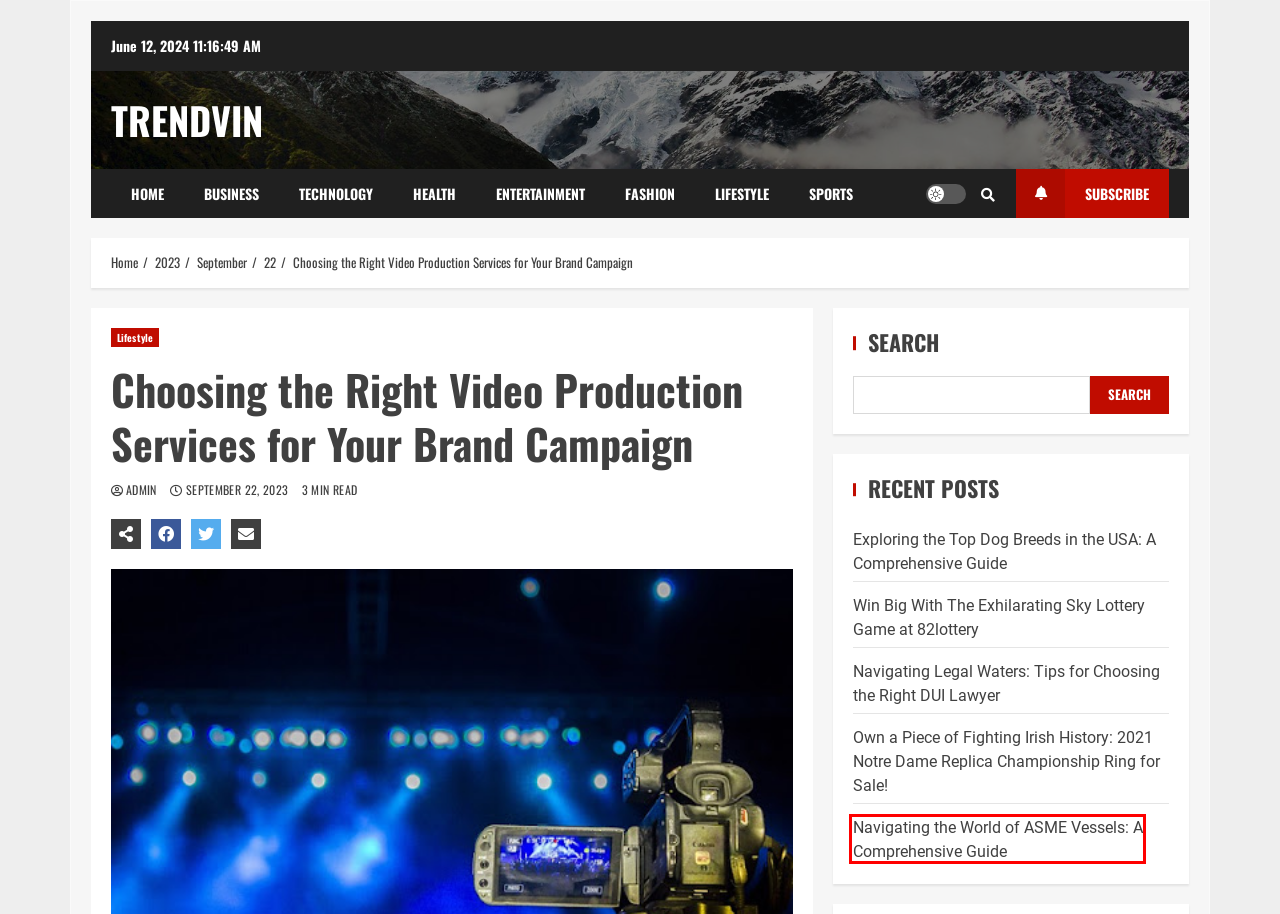With the provided webpage screenshot containing a red bounding box around a UI element, determine which description best matches the new webpage that appears after clicking the selected element. The choices are:
A. Business - Trendvin
B. Technology - Trendvin
C. Win Big With The Exhilarating Sky Lottery Game at 82lottery - Trendvin
D. Entertainment - Trendvin
E. Trendvin -
F. Exploring the Top Dog Breeds in the USA: A Comprehensive Guide - Trendvin
G. Navigating Legal Waters: Tips for Choosing the Right DUI Lawyer
H. Navigating the World of ASME Vessels: A Comprehensive Guide

H